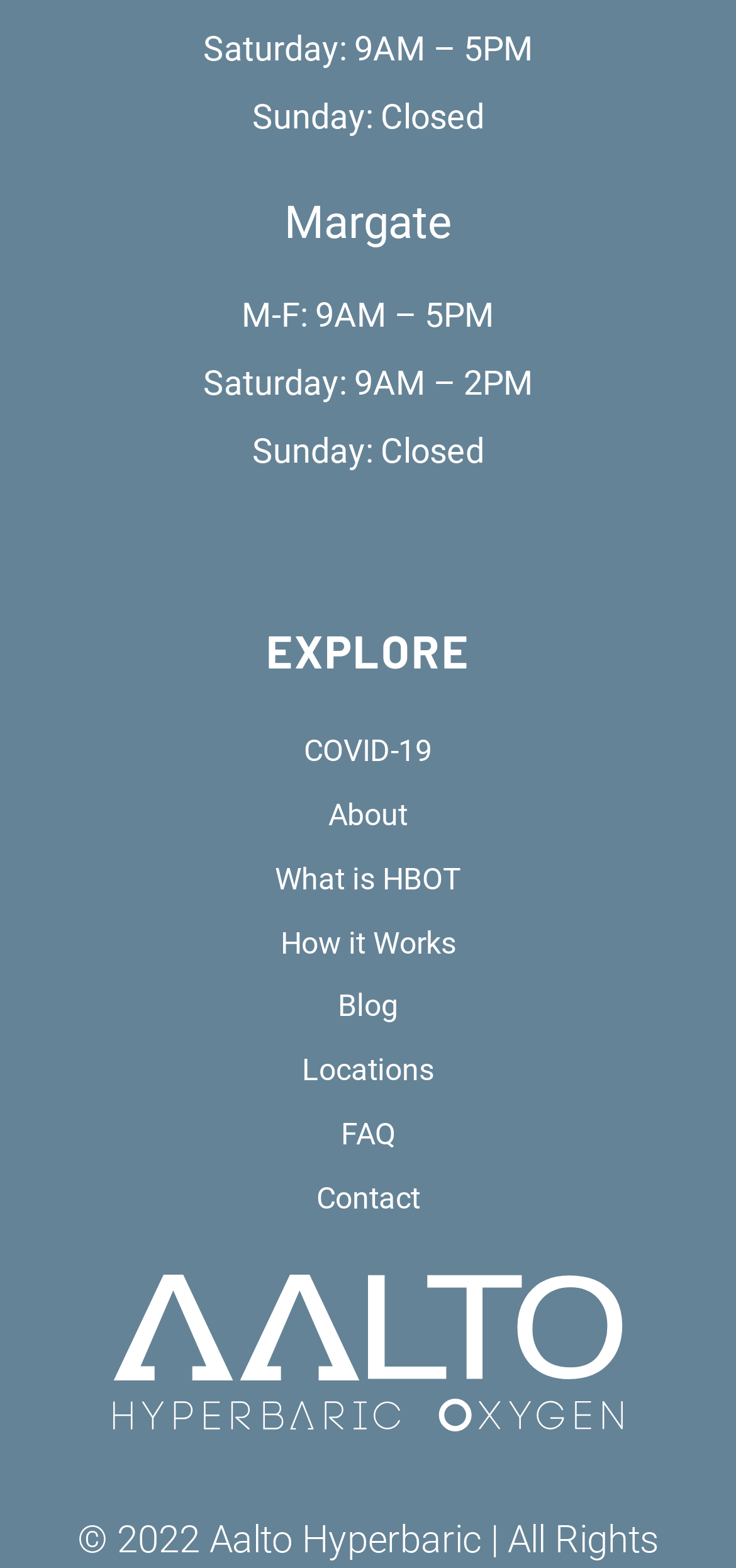Bounding box coordinates are to be given in the format (top-left x, top-left y, bottom-right x, bottom-right y). All values must be floating point numbers between 0 and 1. Provide the bounding box coordinate for the UI element described as: Contact

[0.077, 0.748, 0.923, 0.788]